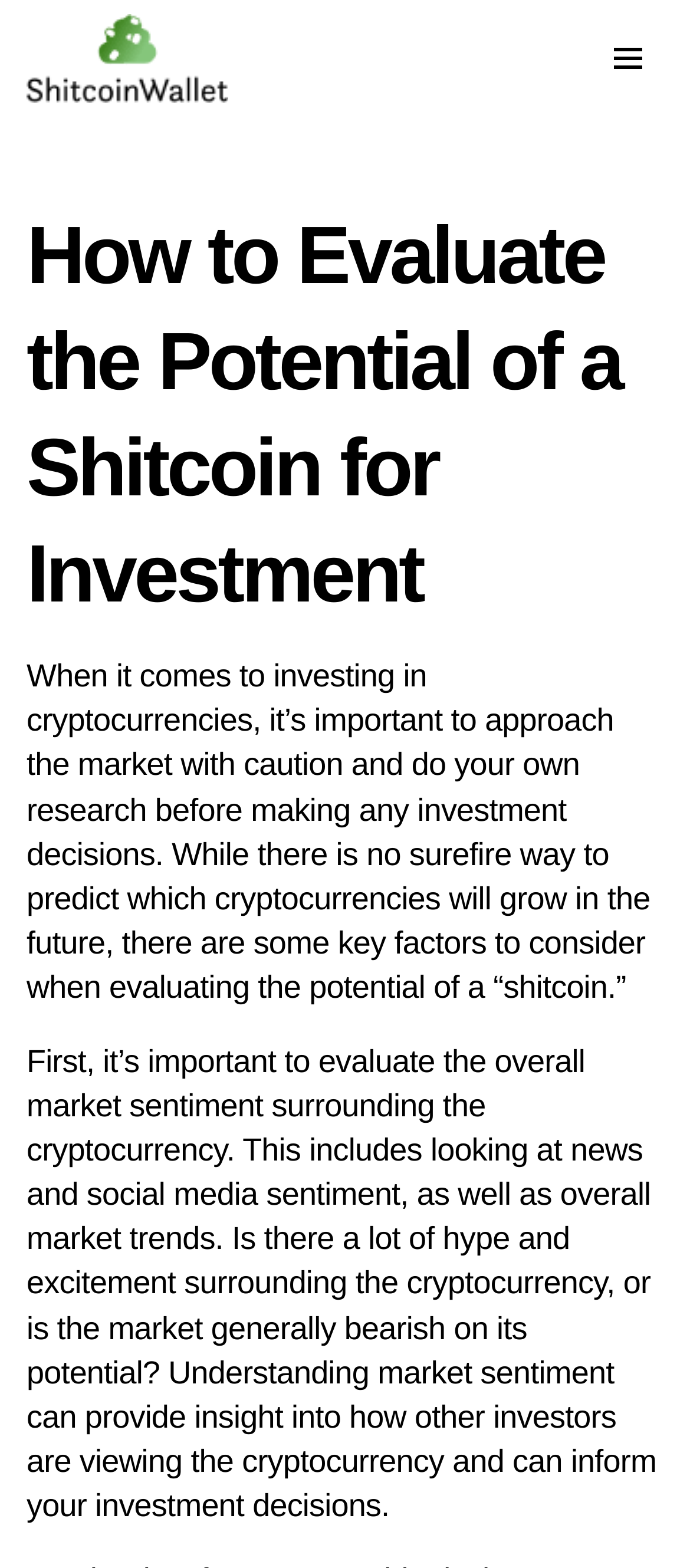Using the given element description, provide the bounding box coordinates (top-left x, top-left y, bottom-right x, bottom-right y) for the corresponding UI element in the screenshot: alt="Logo"

[0.038, 0.009, 0.331, 0.065]